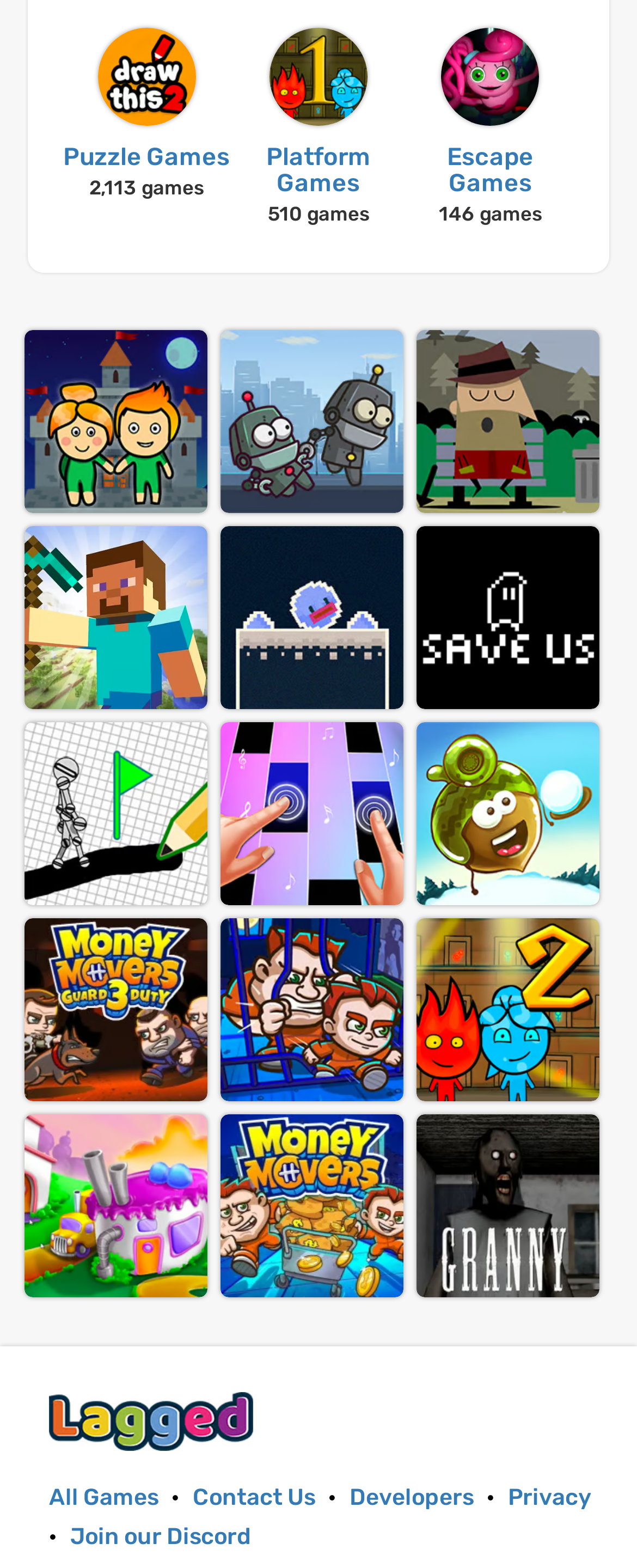Provide a brief response in the form of a single word or phrase:
How many navigation links are at the bottom of the page?

5